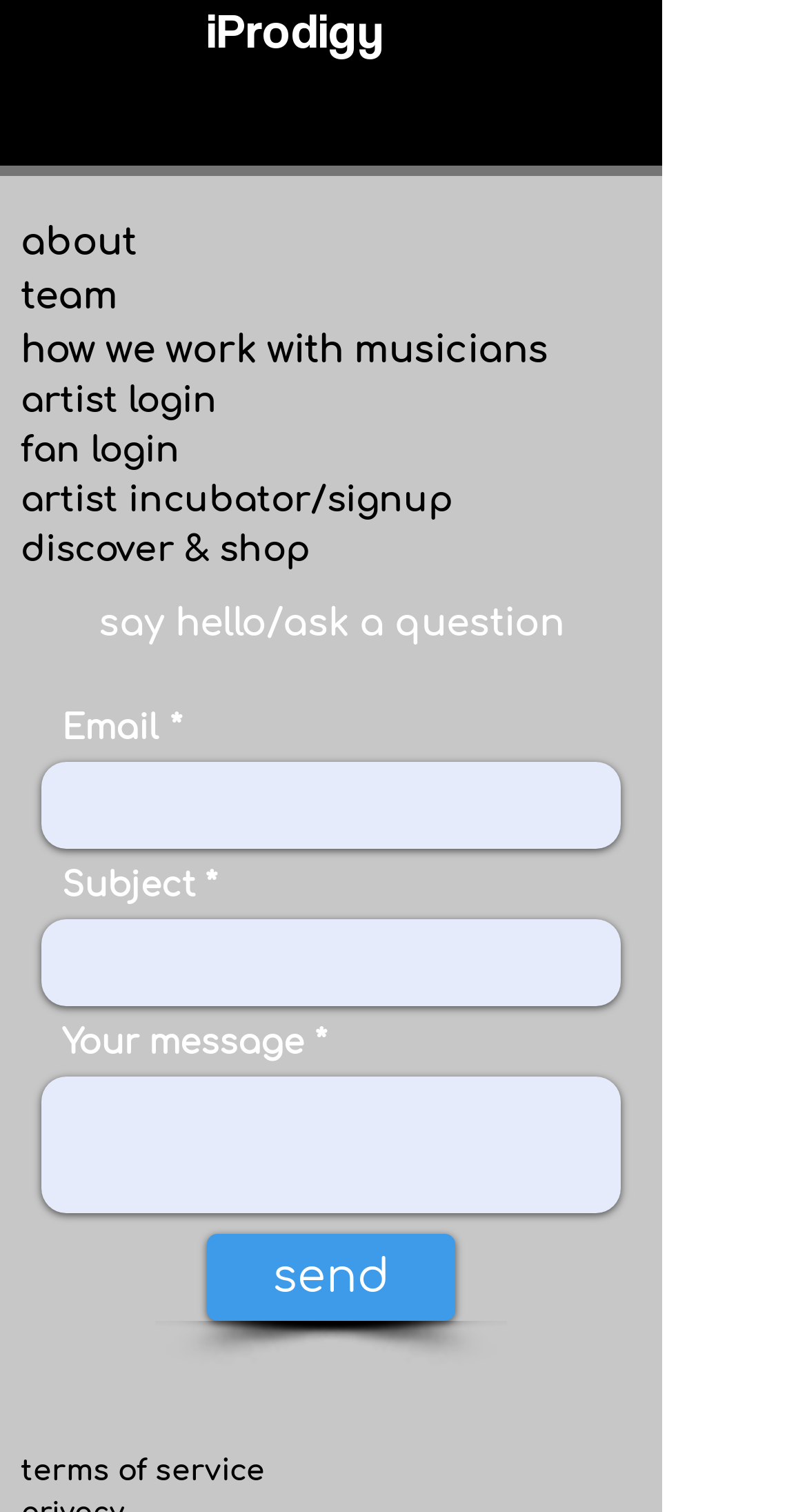Pinpoint the bounding box coordinates of the clickable element to carry out the following instruction: "view terms of service."

[0.026, 0.963, 0.328, 0.983]